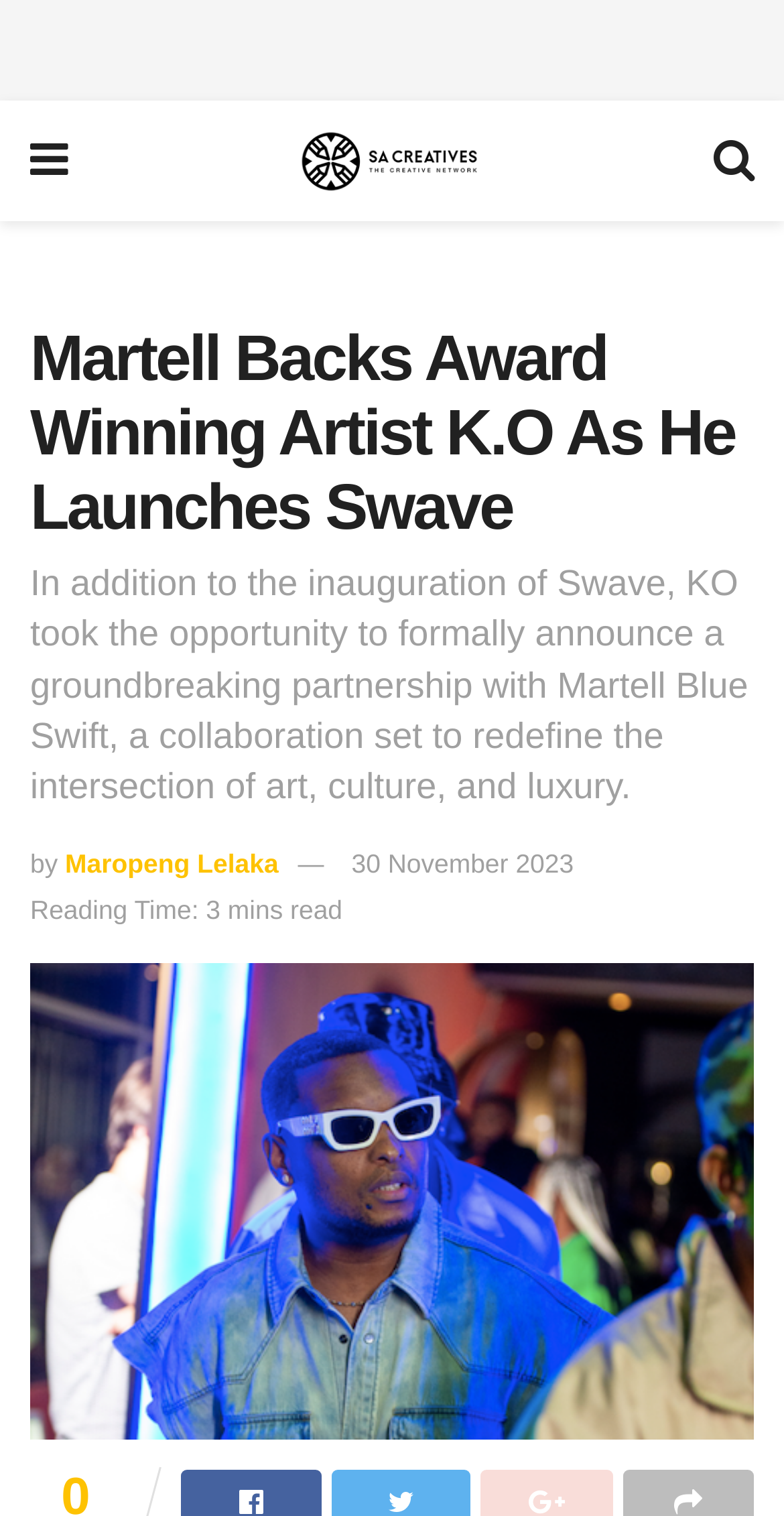Give a succinct answer to this question in a single word or phrase: 
Who wrote the article about K.O's launch of Swave?

Maropeng Lelaka